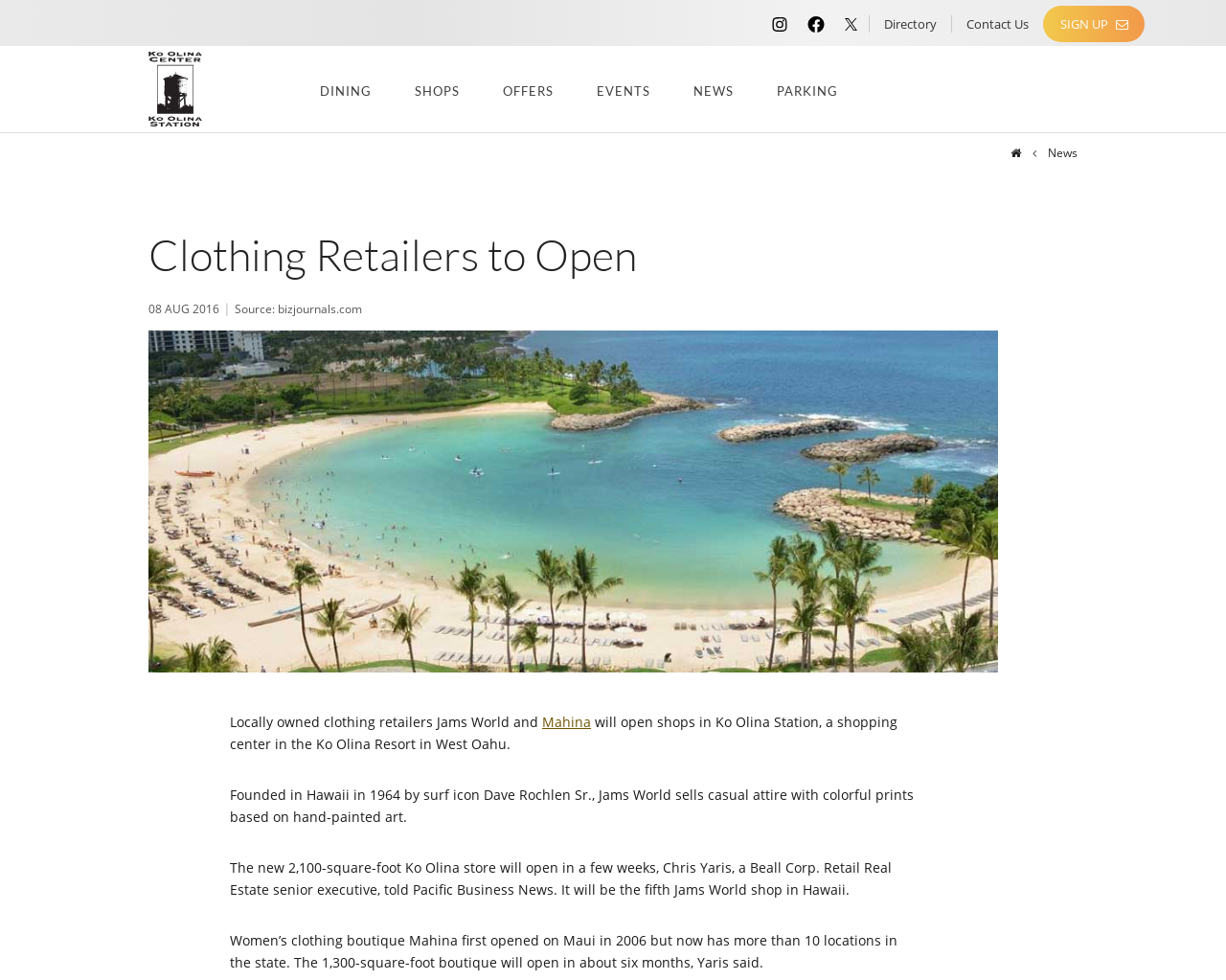What is the size of the new Jams World shop in Ko Olina Station? Refer to the image and provide a one-word or short phrase answer.

2,100 square feet